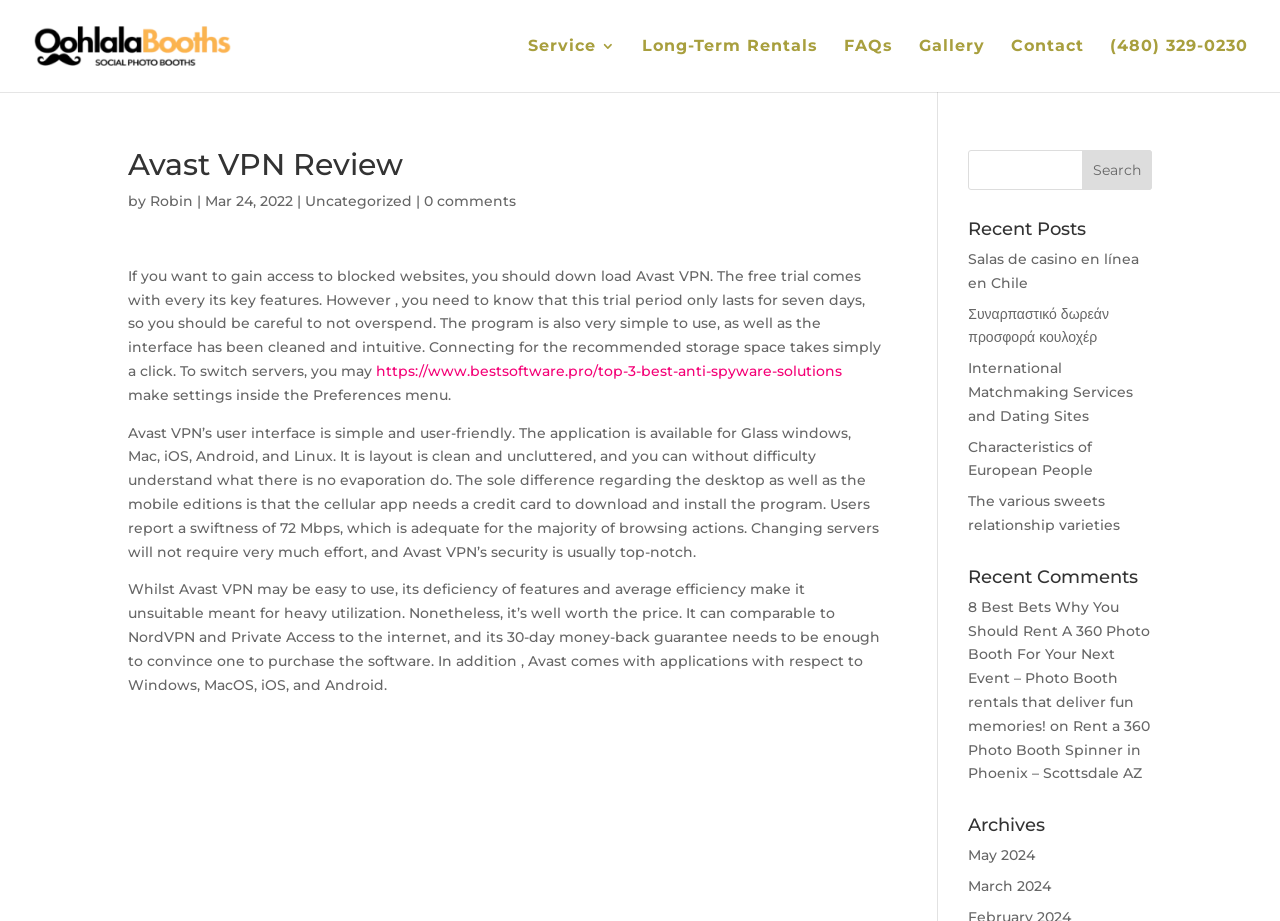Identify the bounding box of the HTML element described here: "The various sweets relationship varieties". Provide the coordinates as four float numbers between 0 and 1: [left, top, right, bottom].

[0.756, 0.534, 0.875, 0.58]